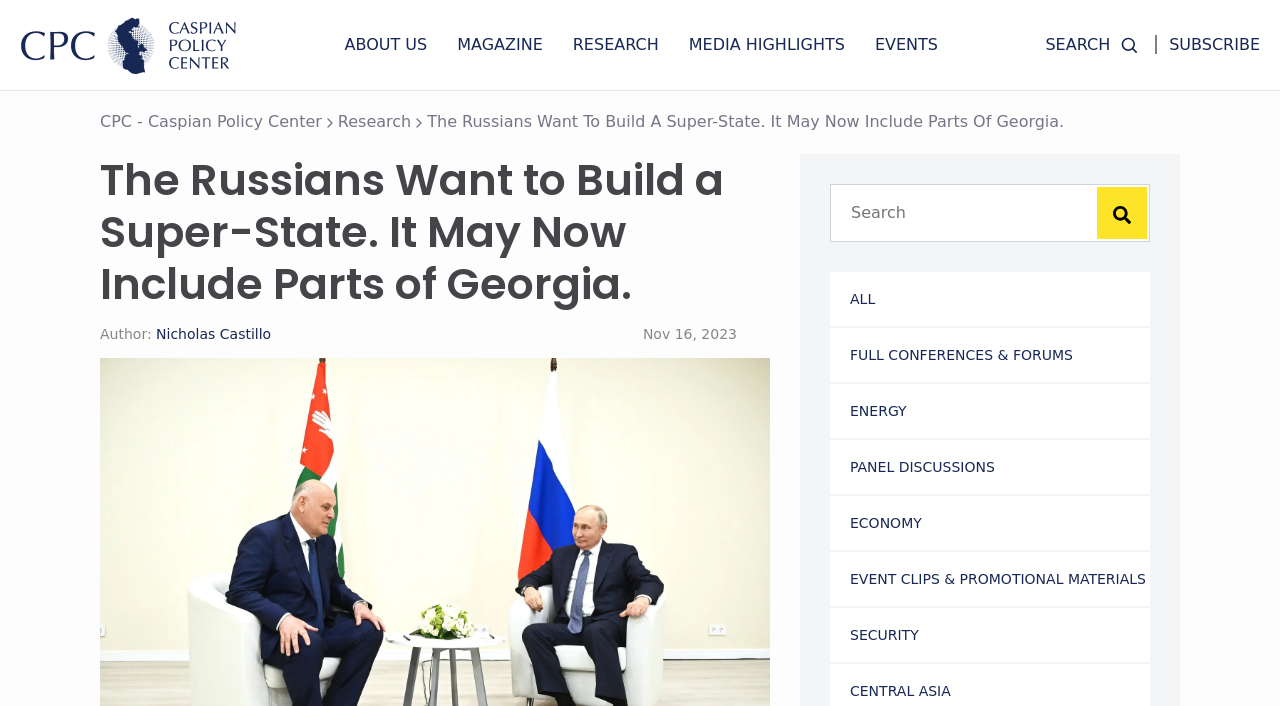Who is the author of the article?
Respond with a short answer, either a single word or a phrase, based on the image.

Nicholas Castillo